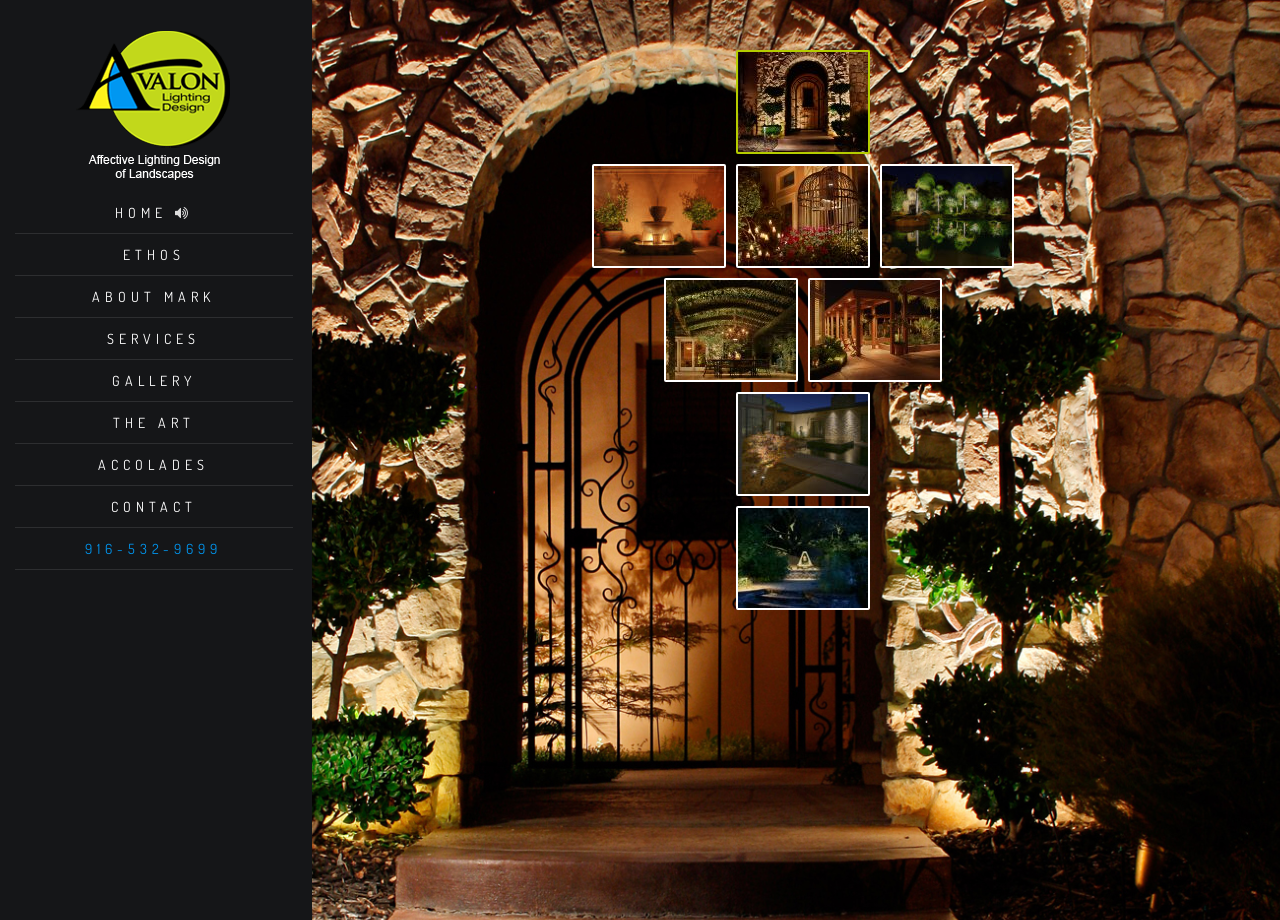Locate the bounding box of the UI element described by: "Accolades" in the given webpage screenshot.

[0.077, 0.486, 0.163, 0.524]